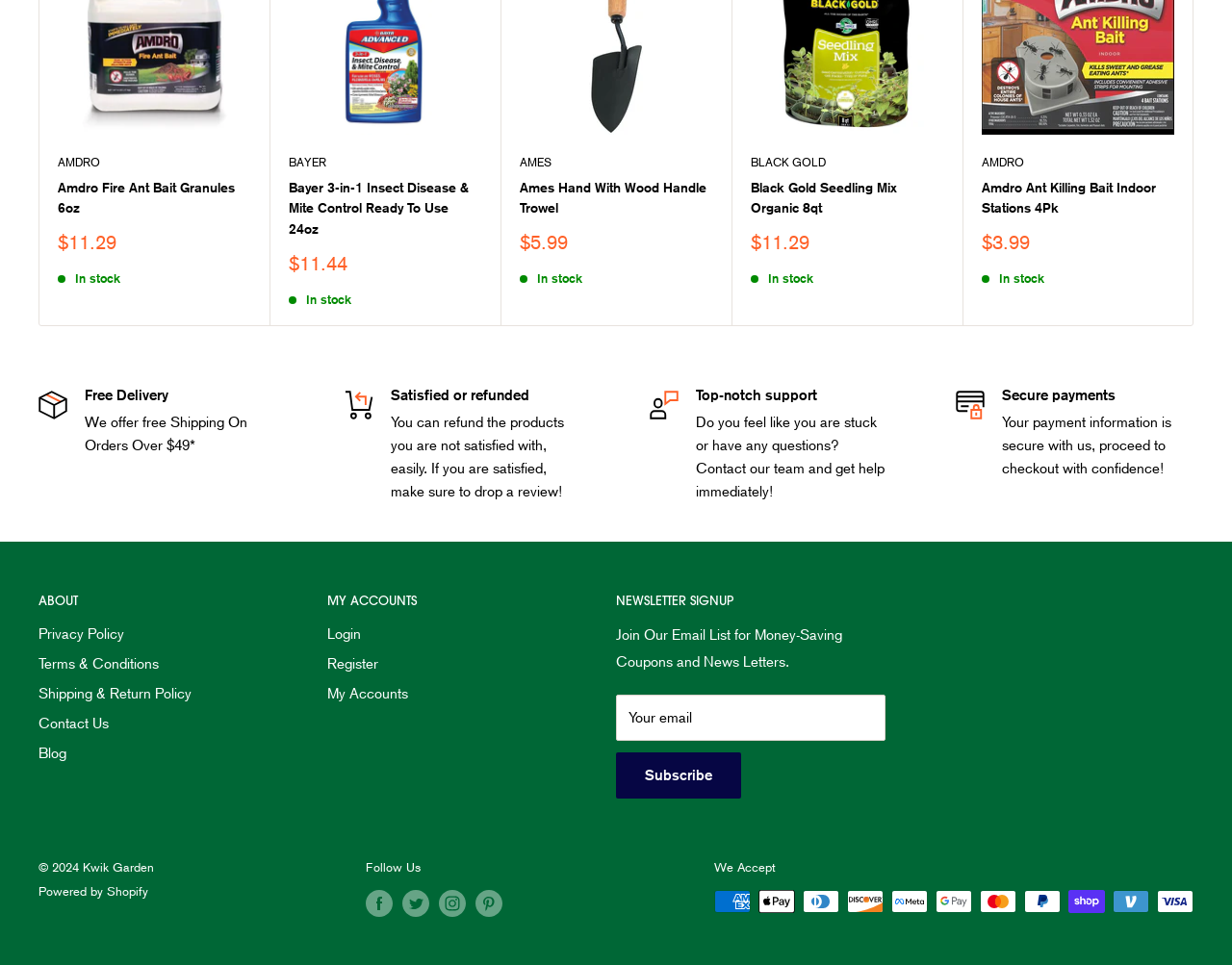Refer to the image and provide a thorough answer to this question:
What is the purpose of the button 'Subscribe'?

I found the purpose of the button 'Subscribe' by looking at the surrounding elements, including the StaticText element with the text 'NEWSLETTER SIGNUP' and the textbox element with the label 'Your email'.